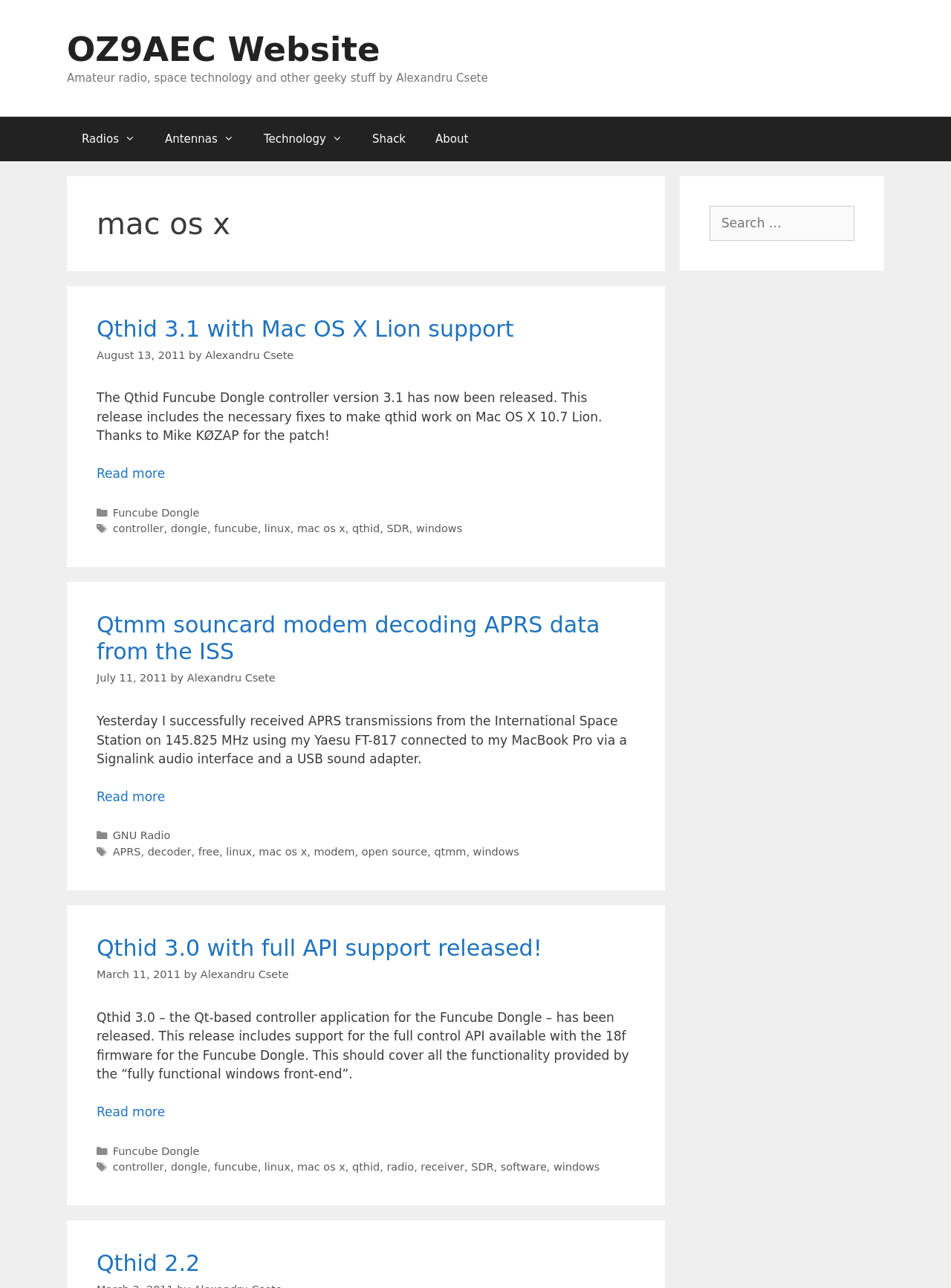Can you determine the bounding box coordinates of the area that needs to be clicked to fulfill the following instruction: "Click the RTM link"?

None